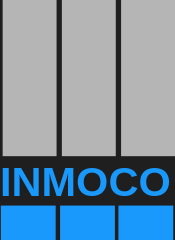What type of applications does INMOCO provide solutions for?
Provide a concise answer using a single word or phrase based on the image.

industrial